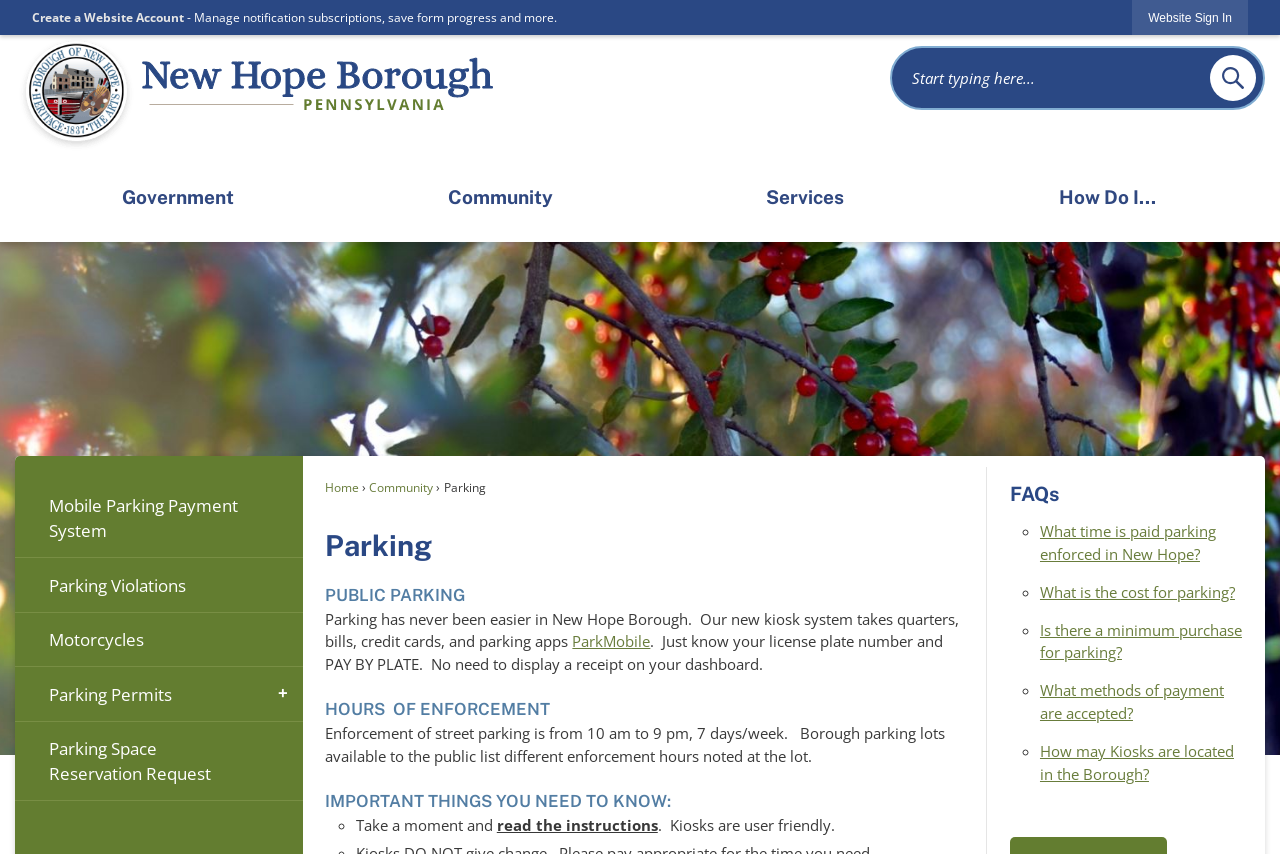Show the bounding box coordinates of the region that should be clicked to follow the instruction: "View FAQs."

[0.789, 0.564, 0.827, 0.591]